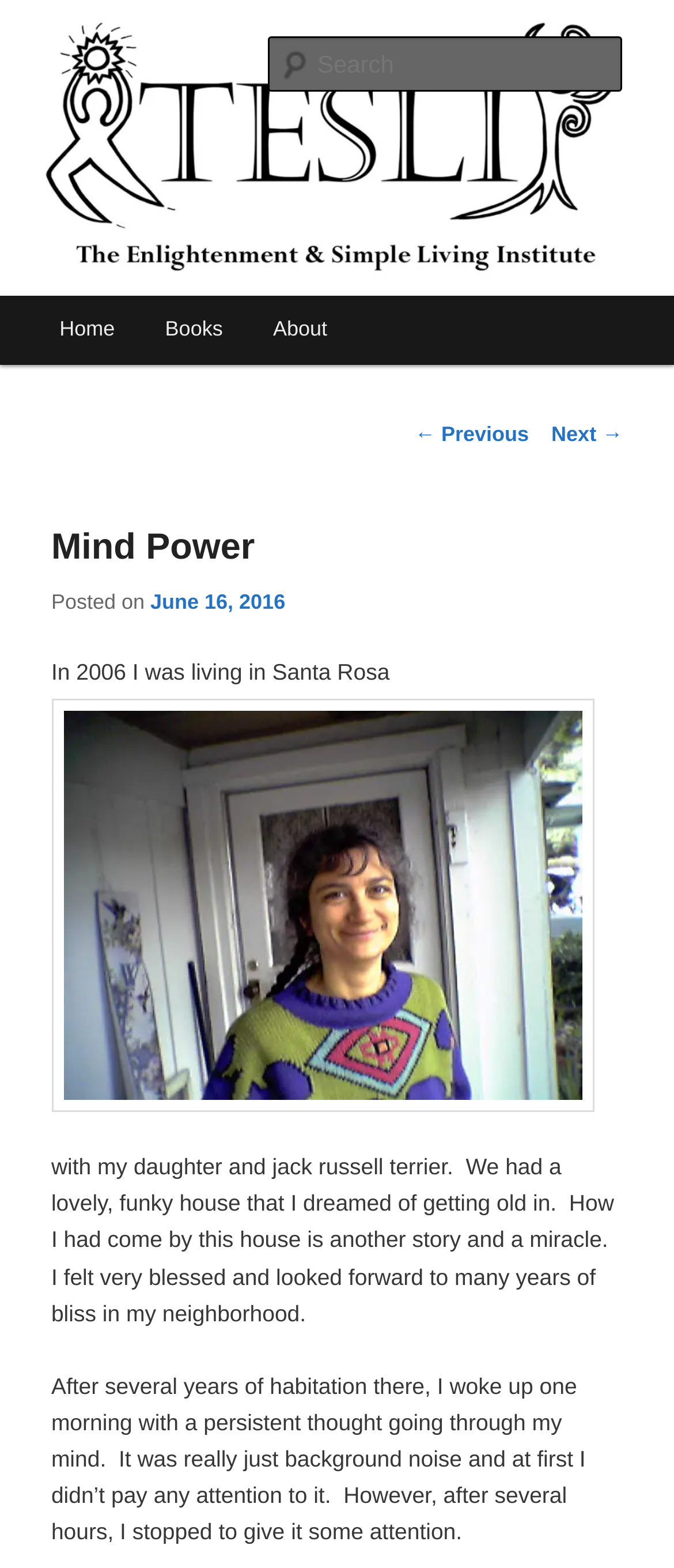Specify the bounding box coordinates of the element's region that should be clicked to achieve the following instruction: "Go to the next page". The bounding box coordinates consist of four float numbers between 0 and 1, in the format [left, top, right, bottom].

[0.818, 0.269, 0.924, 0.285]